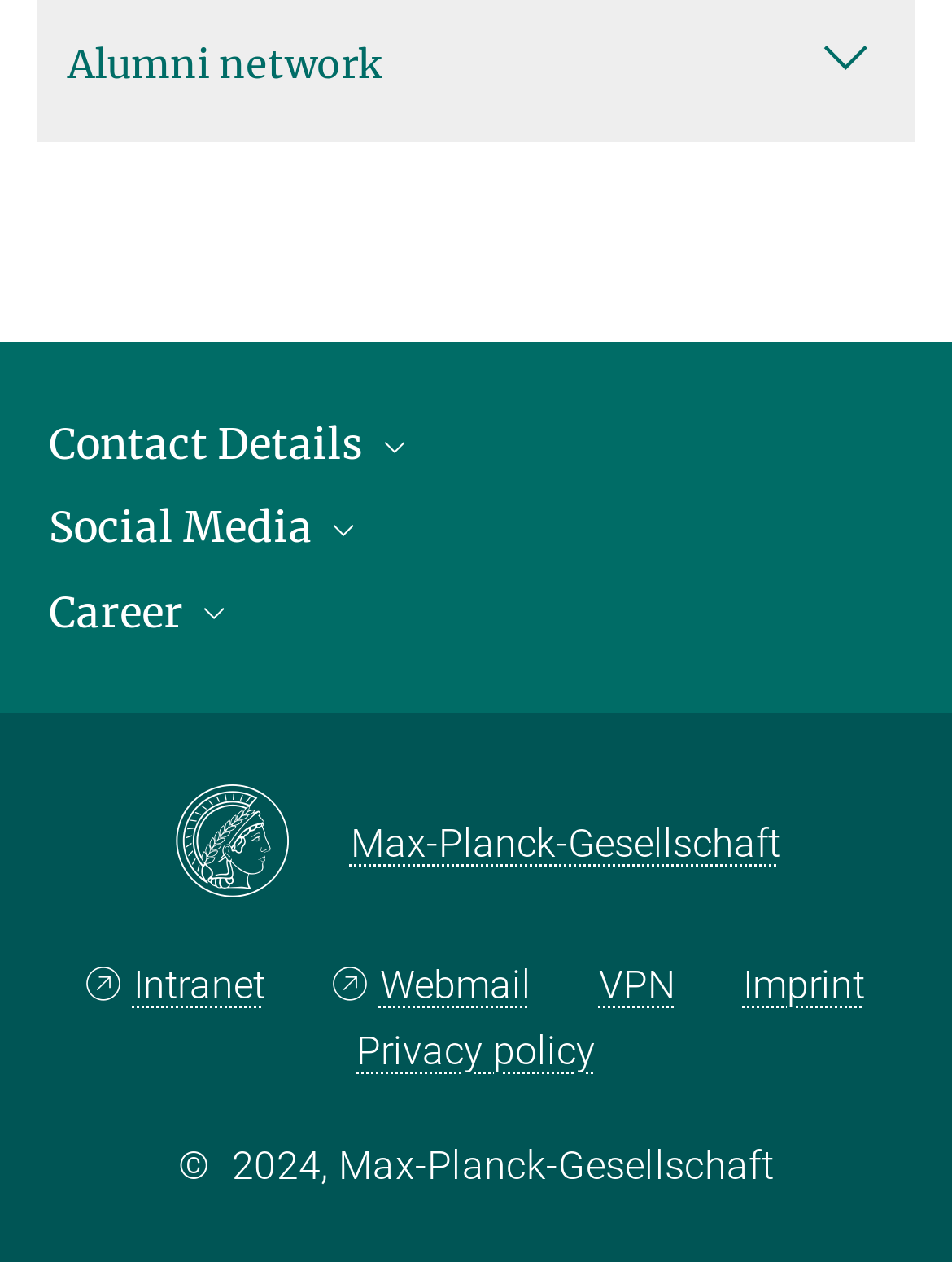Identify the bounding box coordinates of the region I need to click to complete this instruction: "View imprint".

[0.78, 0.762, 0.908, 0.799]